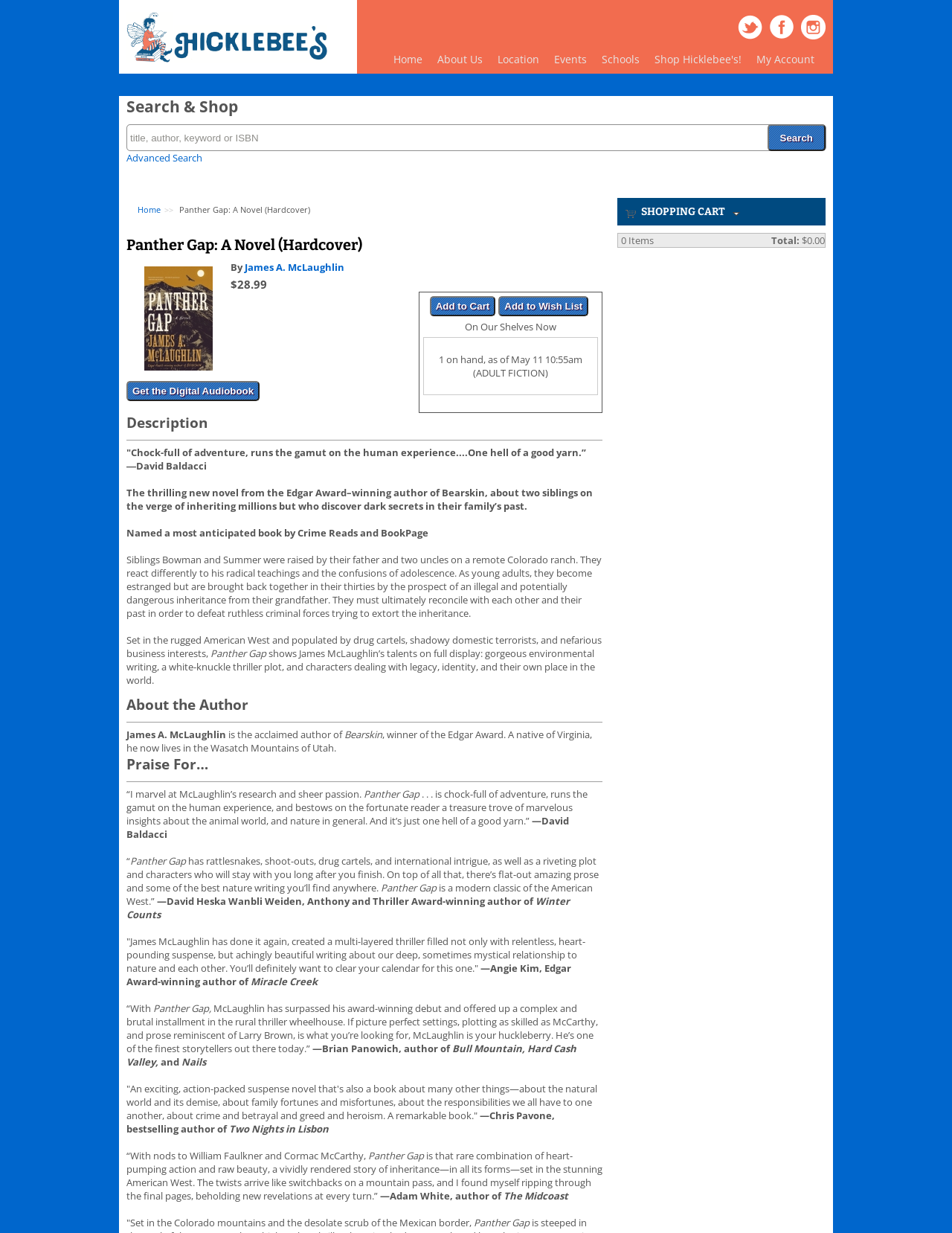Locate the coordinates of the bounding box for the clickable region that fulfills this instruction: "Add to cart".

[0.451, 0.24, 0.521, 0.256]